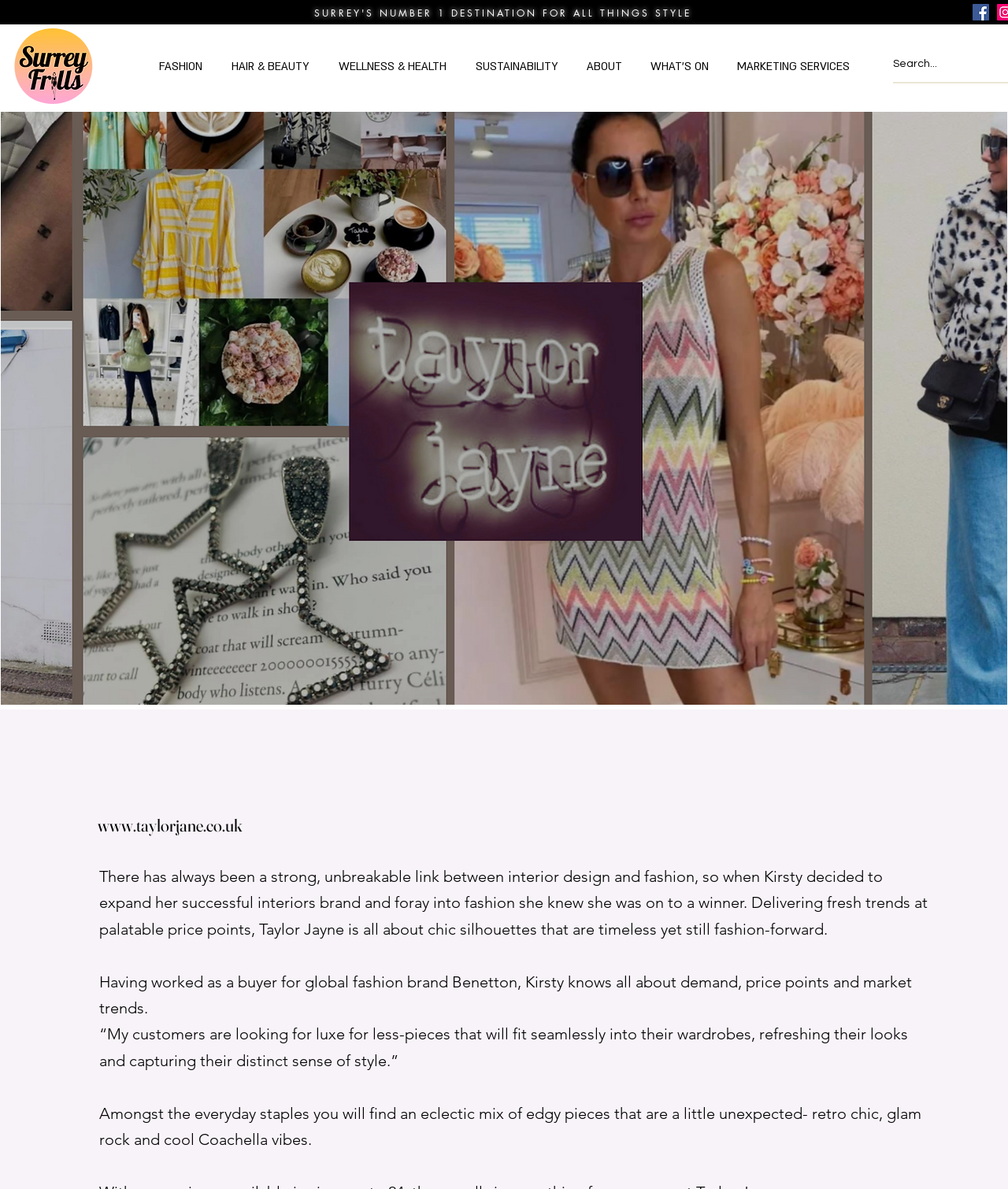Give a concise answer using only one word or phrase for this question:
What is the main topic of the website?

Fashion